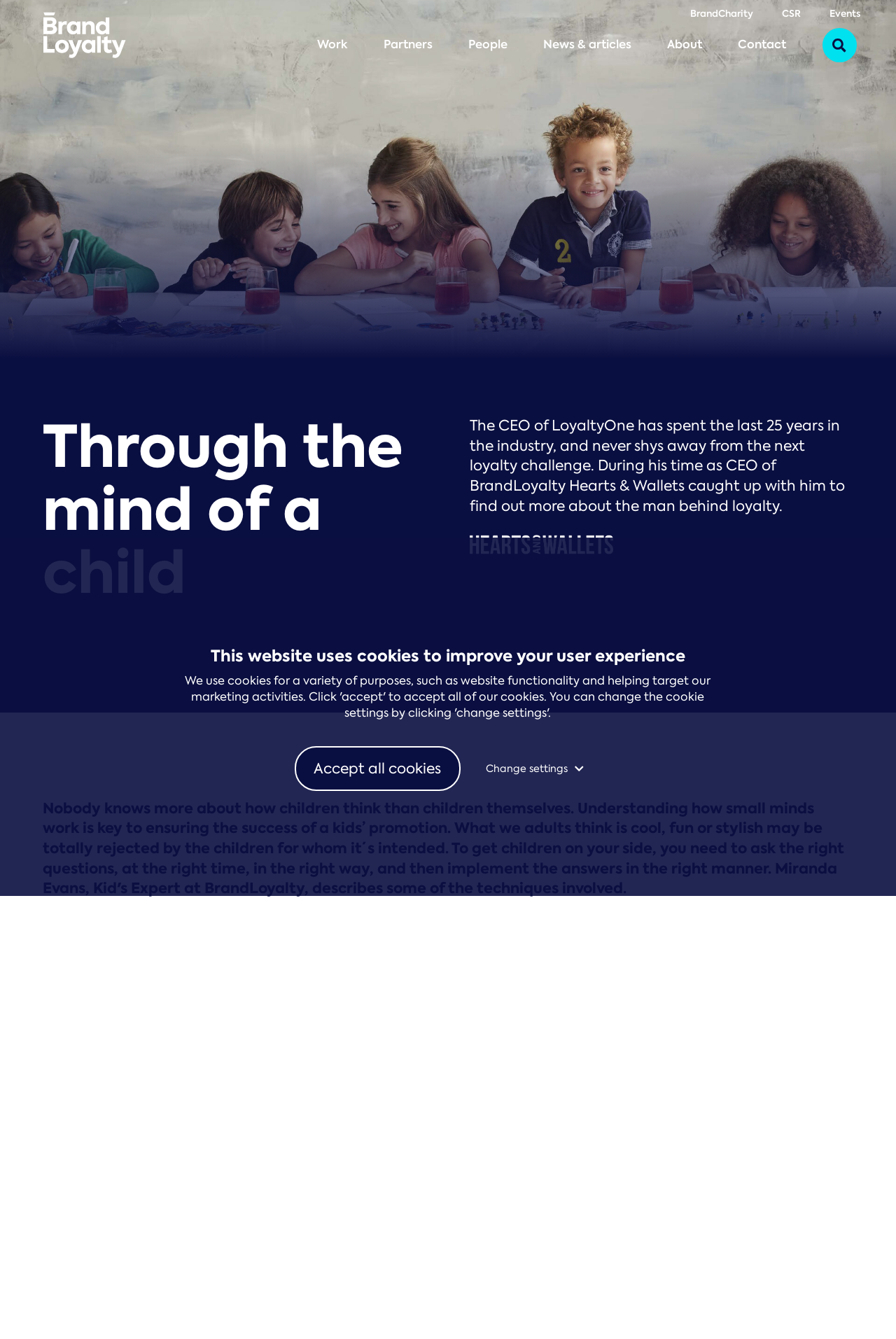Determine the bounding box coordinates for the area you should click to complete the following instruction: "Learn about Baptist Records".

None